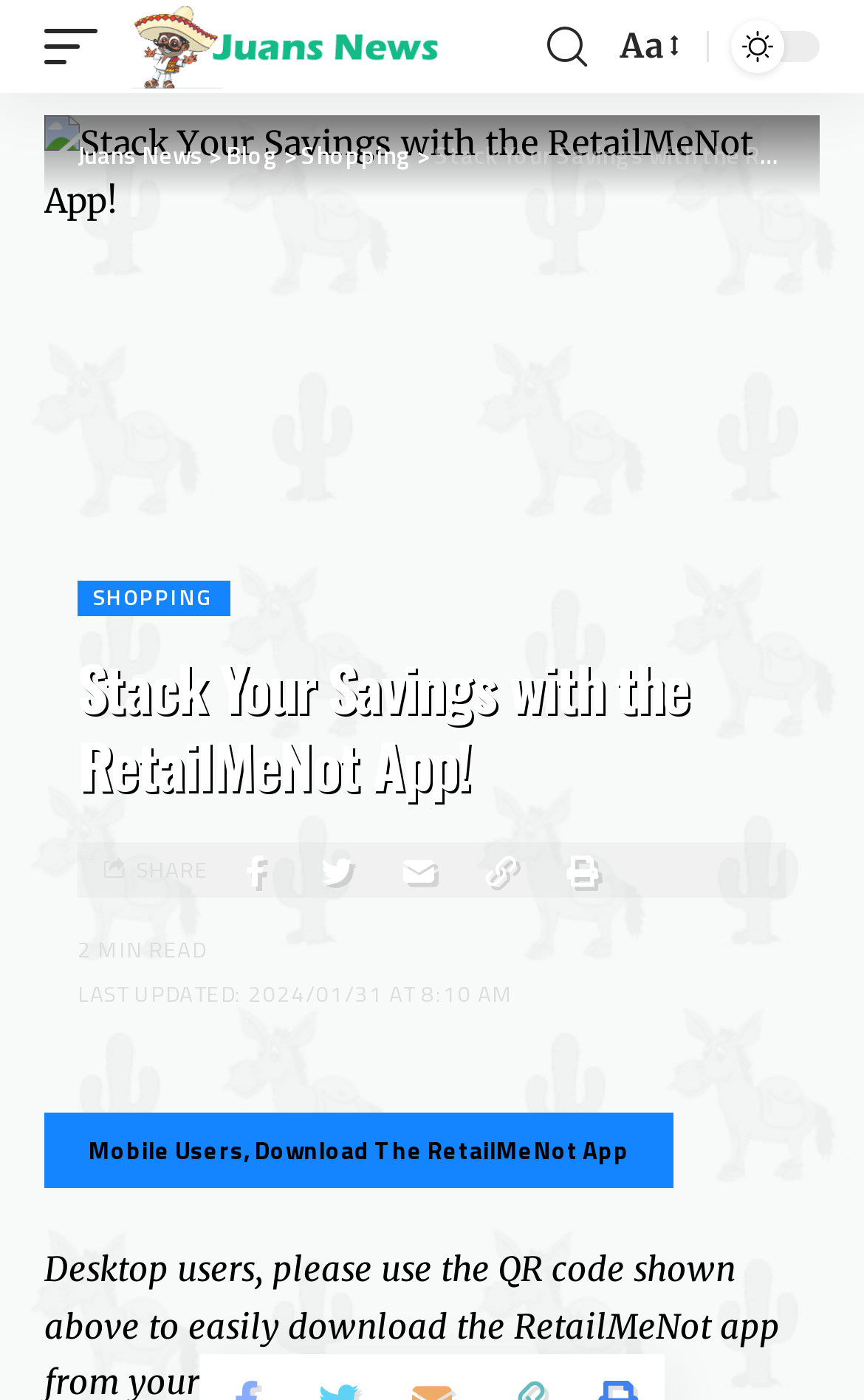What is the name of the news website?
Please give a detailed and elaborate answer to the question.

The name of the news website can be found in the top-left corner of the webpage, where it says 'Juans News' in a link format.